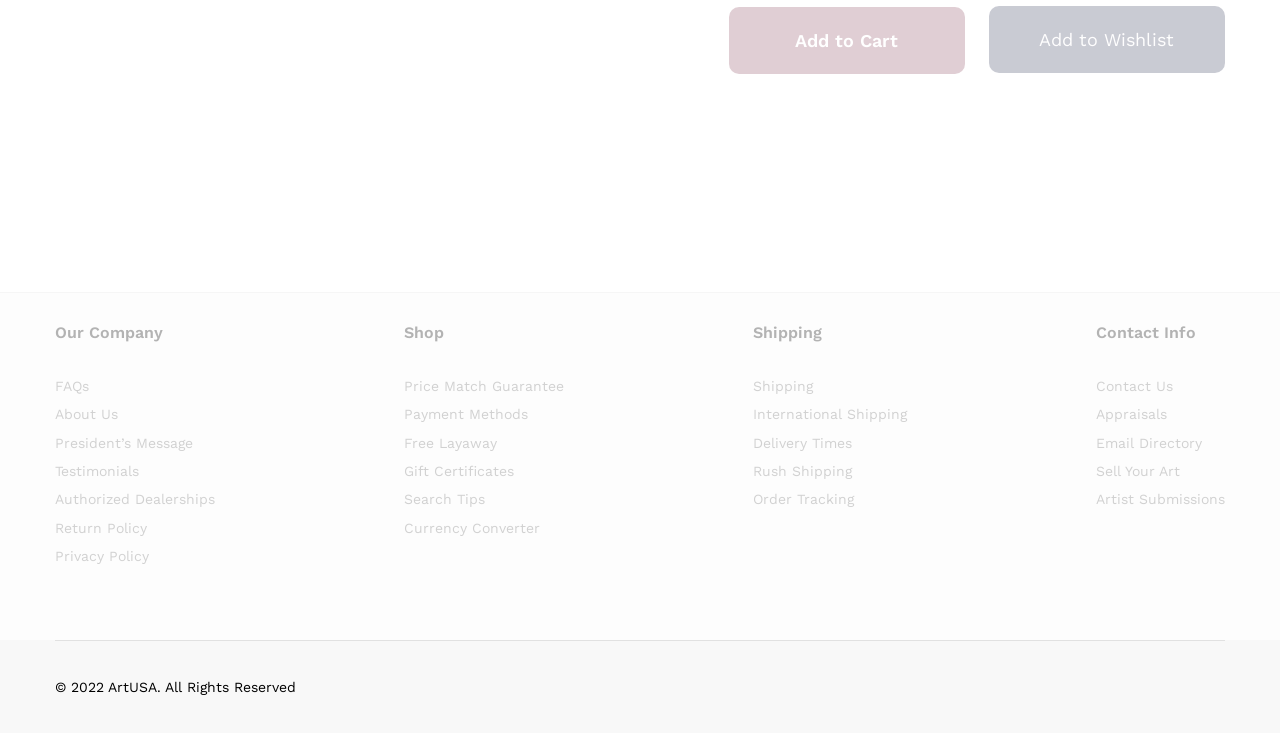Determine the bounding box for the HTML element described here: "Sell Your Art". The coordinates should be given as [left, top, right, bottom] with each number being a float between 0 and 1.

[0.856, 0.632, 0.922, 0.653]